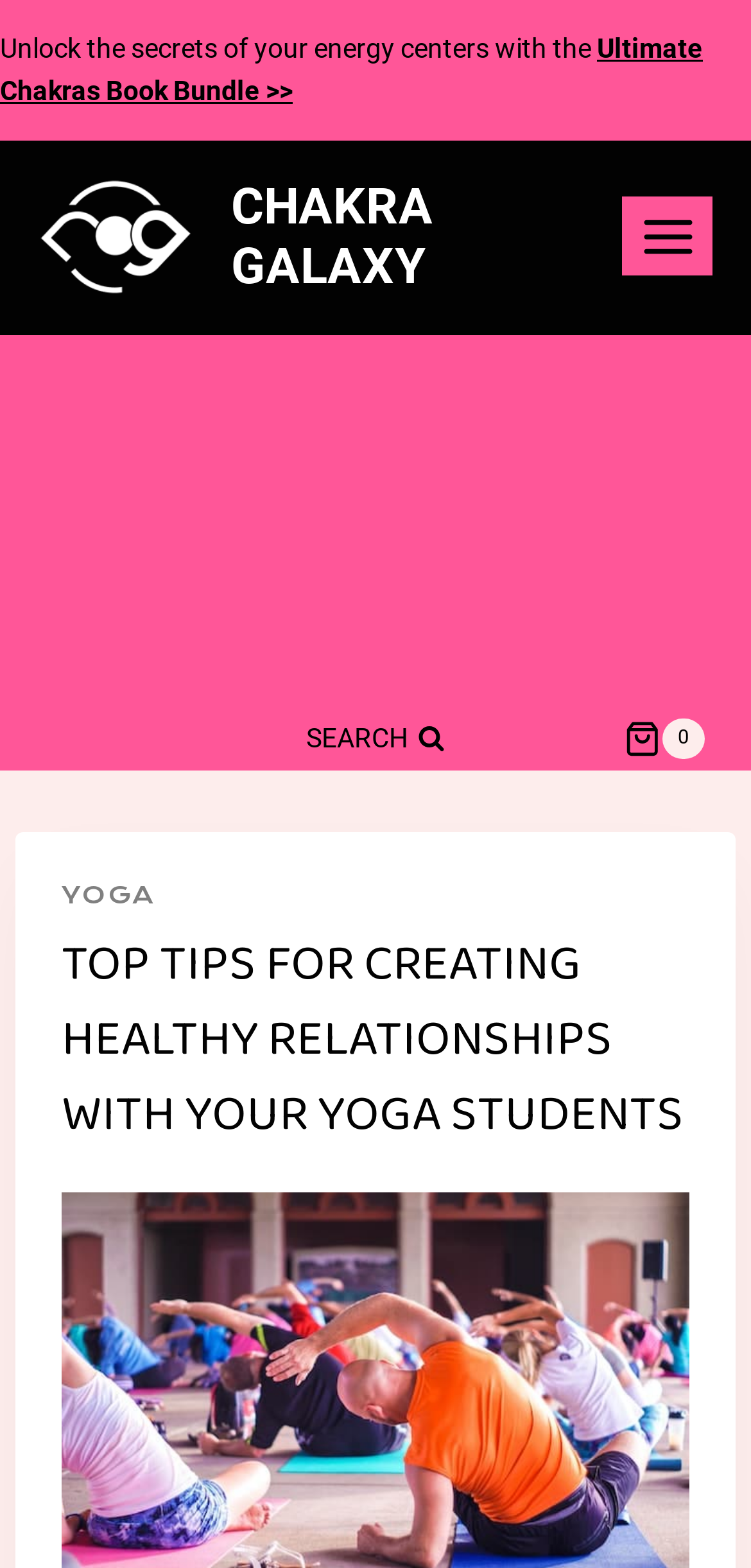Give a succinct answer to this question in a single word or phrase: 
What is the purpose of the button 'Open menu'?

To open a menu